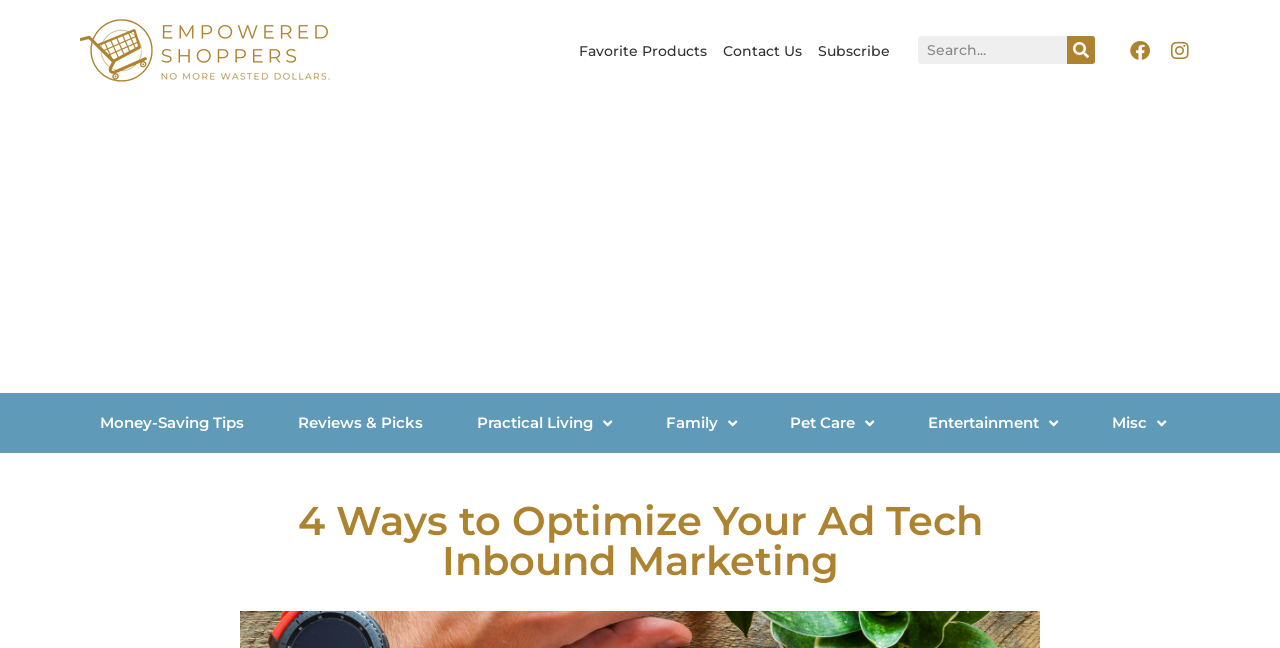Given the webpage screenshot and the description, determine the bounding box coordinates (top-left x, top-left y, bottom-right x, bottom-right y) that define the location of the UI element matching this description: Reviews & Picks

[0.225, 0.606, 0.365, 0.699]